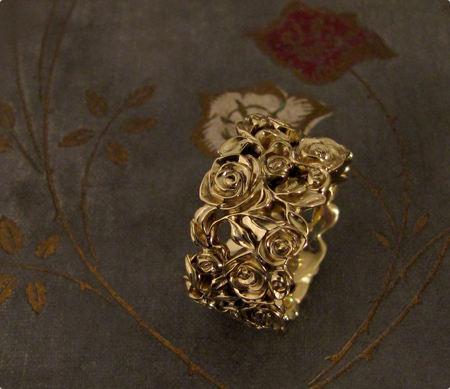What is the design of the ring?
Based on the visual details in the image, please answer the question thoroughly.

The design of the ring can be inferred from the caption, which describes the ring as featuring a 'detailed design adorned with intricately crafted rose motifs'. This suggests that the ring has a design that incorporates rose motifs.